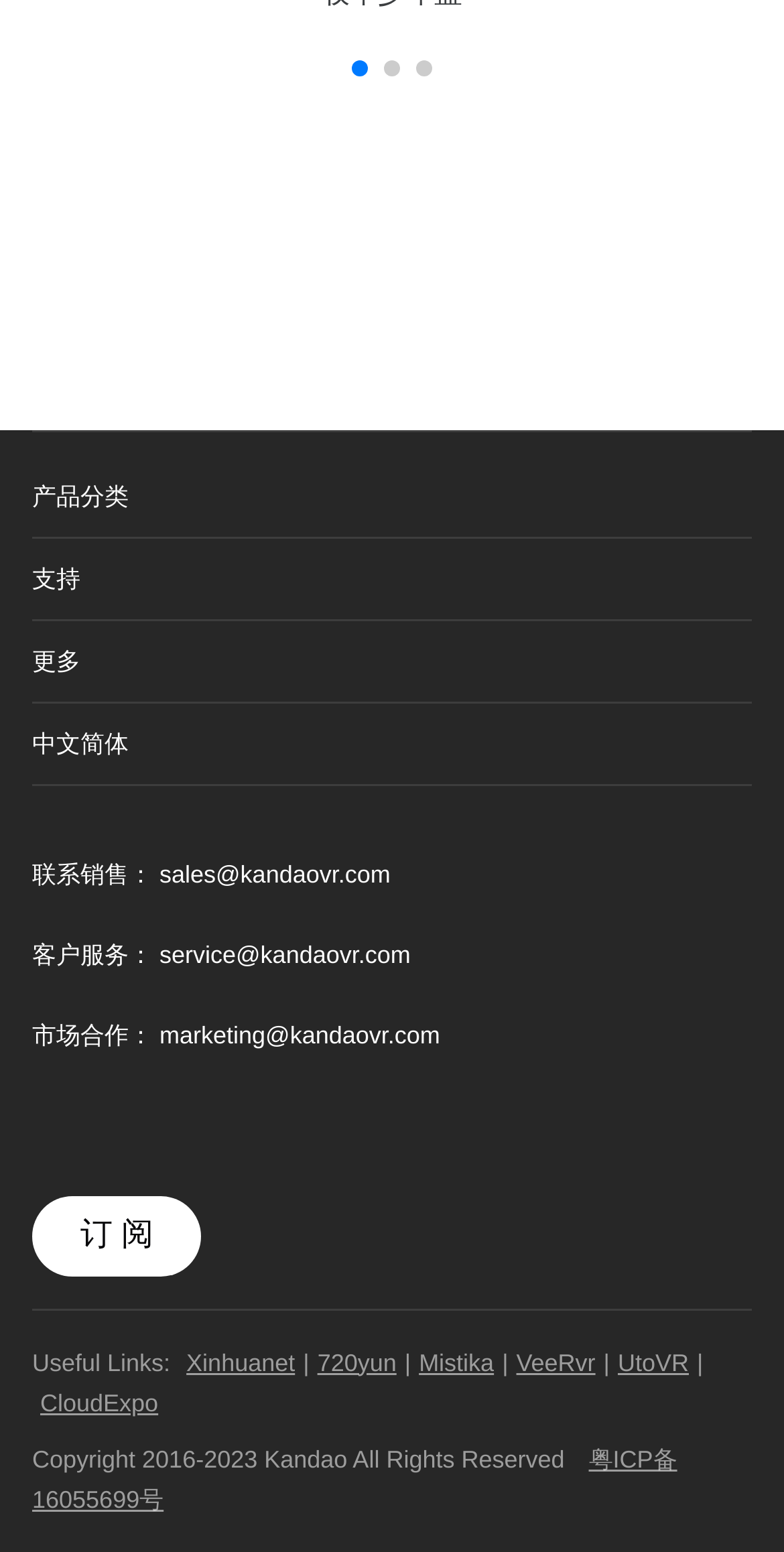Can you look at the image and give a comprehensive answer to the question:
What is the purpose of the '订 阅' button?

I inferred the purpose of the '订 阅' button by its location and text, which suggests that it is a subscription button, likely for a newsletter or updates.